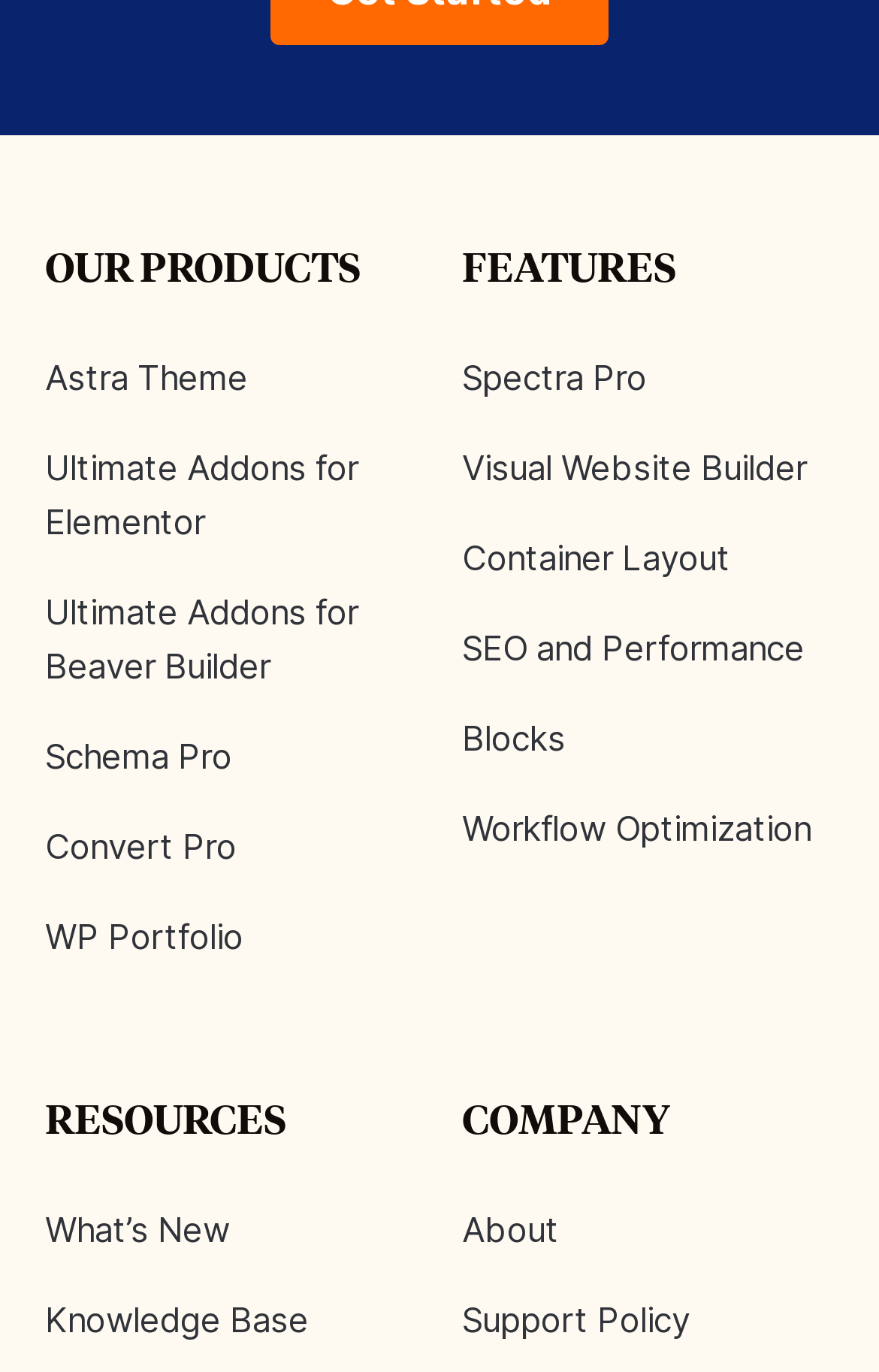Provide the bounding box coordinates, formatted as (top-left x, top-left y, bottom-right x, bottom-right y), with all values being floating point numbers between 0 and 1. Identify the bounding box of the UI element that matches the description: Ultimate Addons for Elementor

[0.051, 0.325, 0.408, 0.396]